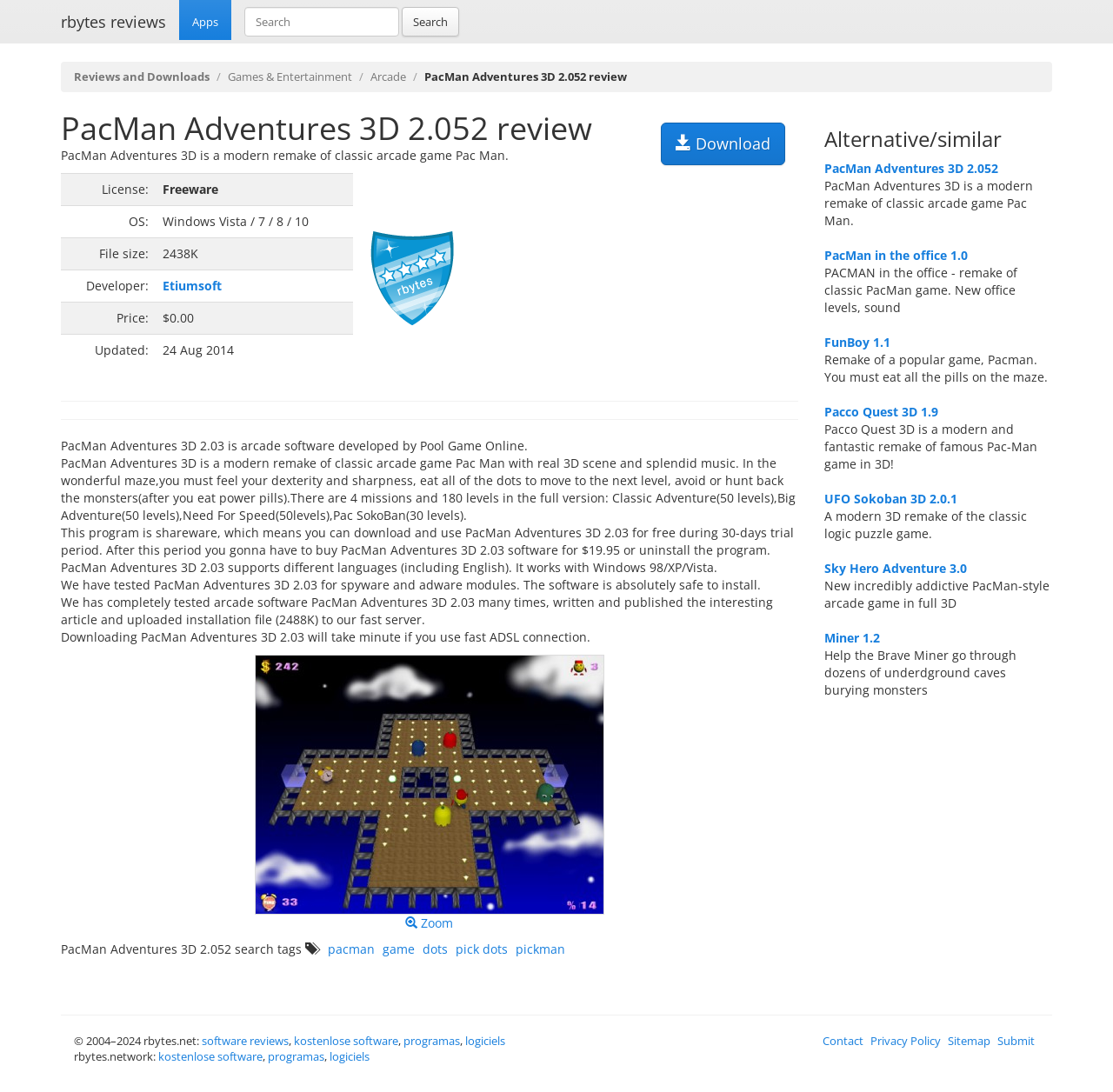Answer the question in one word or a short phrase:
What is the name of the game reviewed on this page?

PacMan Adventures 3D 2.052